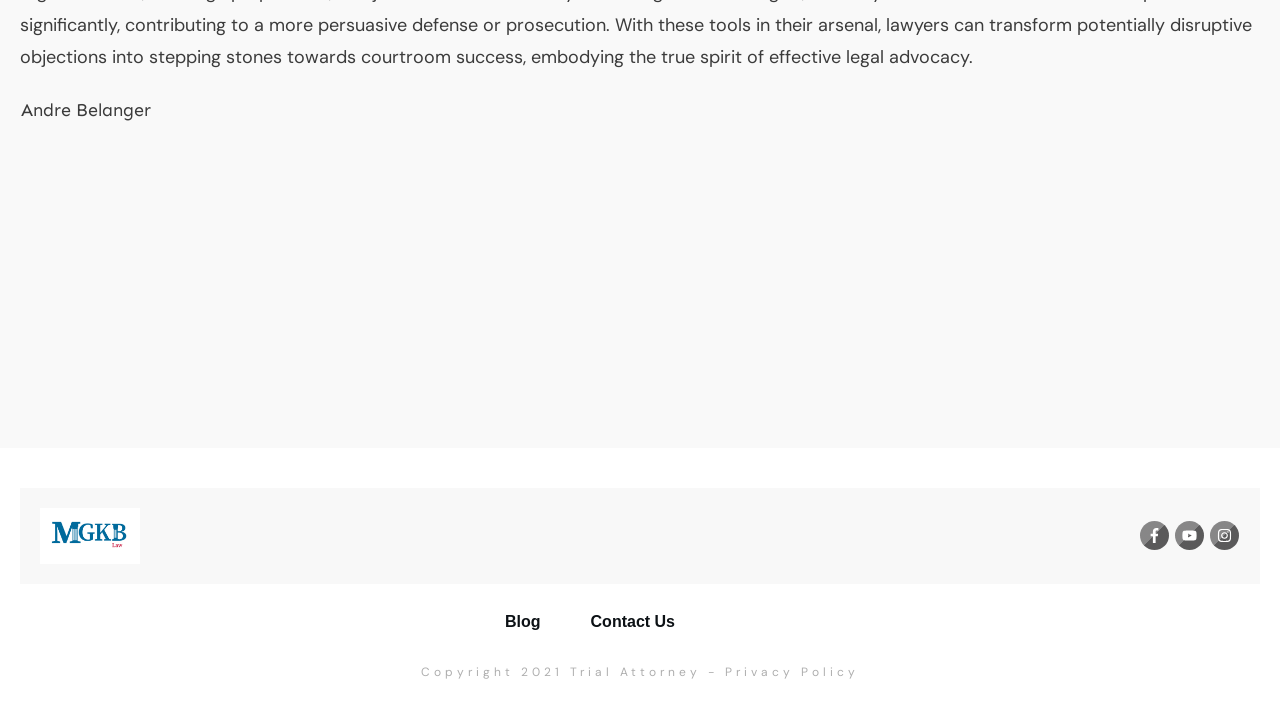Given the content of the image, can you provide a detailed answer to the question?
What is the name of the person on the webpage?

The name 'Andre Belanger' is found in the StaticText element with bounding box coordinates [0.016, 0.141, 0.118, 0.172], which suggests that it is a prominent text on the webpage, likely referring to the person featured on the page.